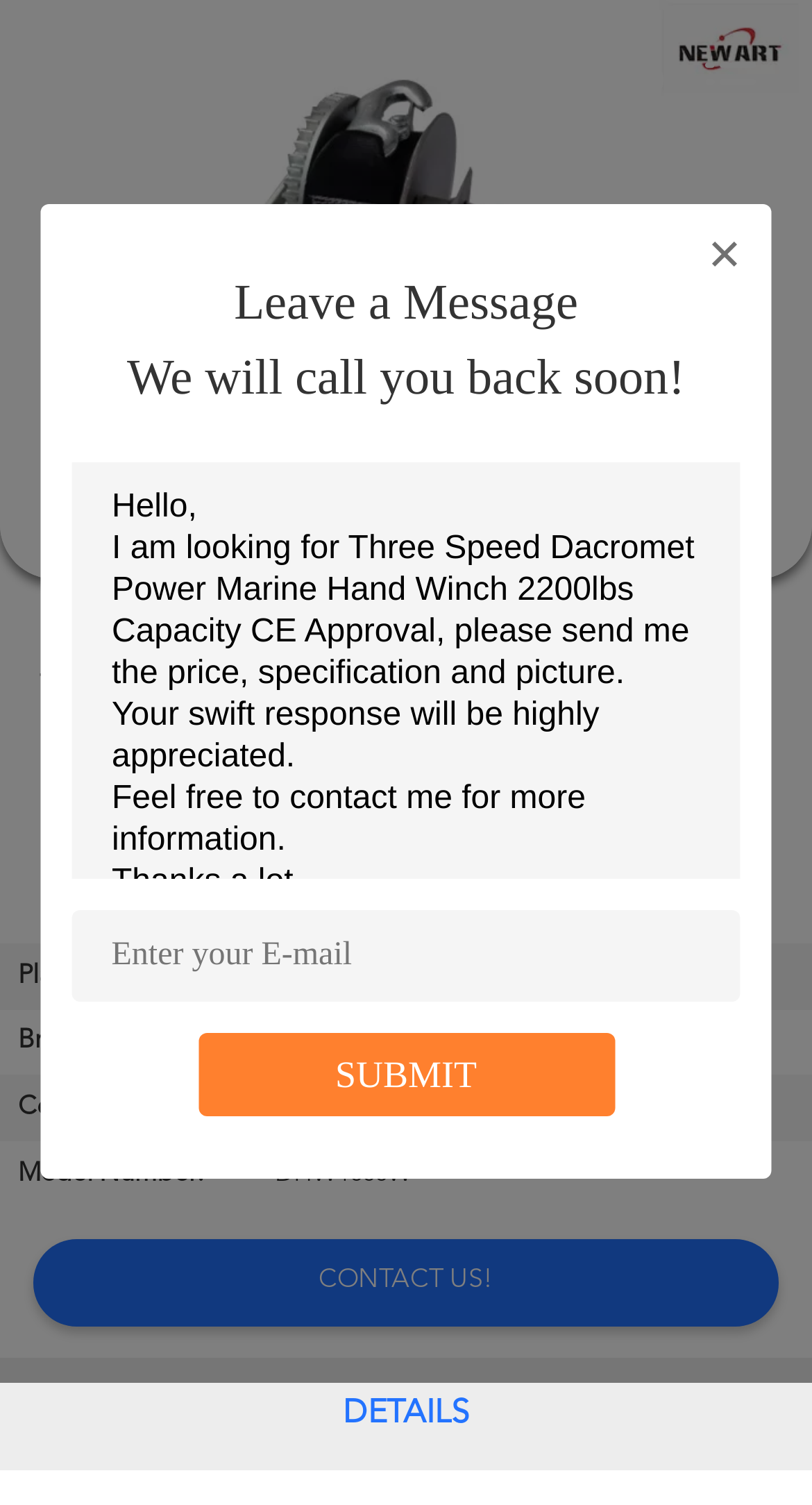Produce a meticulous description of the webpage.

This webpage is about a product, specifically a Three Speed Dacromet Power Marine Hand Winch with a 2200lbs capacity and CE approval. At the top of the page, there is a search box and a navigation menu with links to HOME, PRODUCTS, ABOUT US, FACTORY TOUR, QUALITY CONTROL, CONTACT US, and REQUEST A QUOTE. Below the navigation menu, there is a copyright notice.

The main content of the page is divided into two sections. On the left side, there is a large image of the product, taking up most of the vertical space. Above the image, there is a heading with the product name. On the right side, there is a table with product details, including the place of origin, brand name, certification, and model number.

Below the image, there is a section for leaving a message, with a text box and a submit button. There is also a sample message already filled in, inquiring about the product's price, specification, and picture.

At the bottom of the page, there is a link to CONTACT US! and a static text "DETAILS". Overall, the page is focused on providing information about the product and facilitating contact with the supplier.